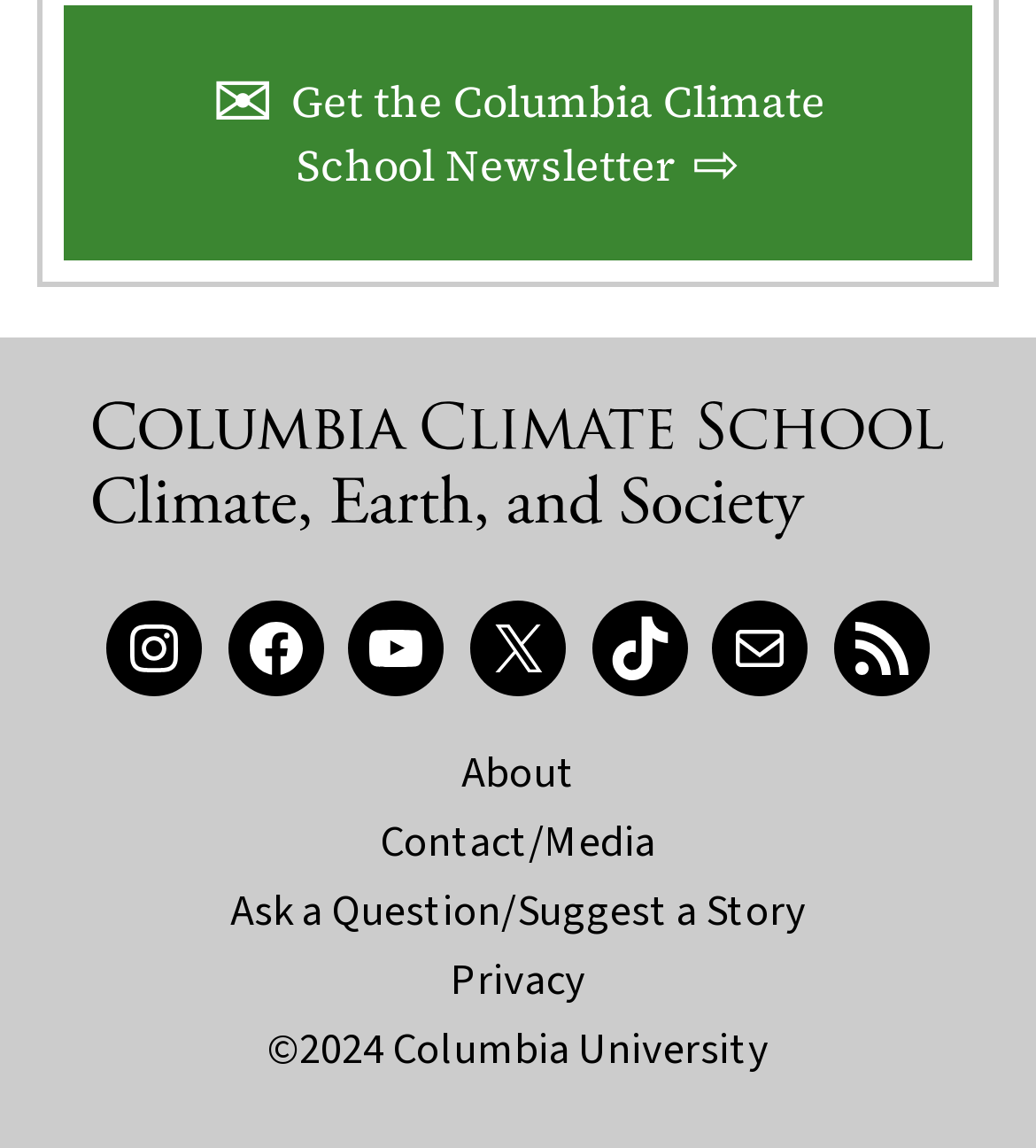Determine the bounding box coordinates of the target area to click to execute the following instruction: "Subscribe to the newsletter."

[0.204, 0.062, 0.796, 0.168]